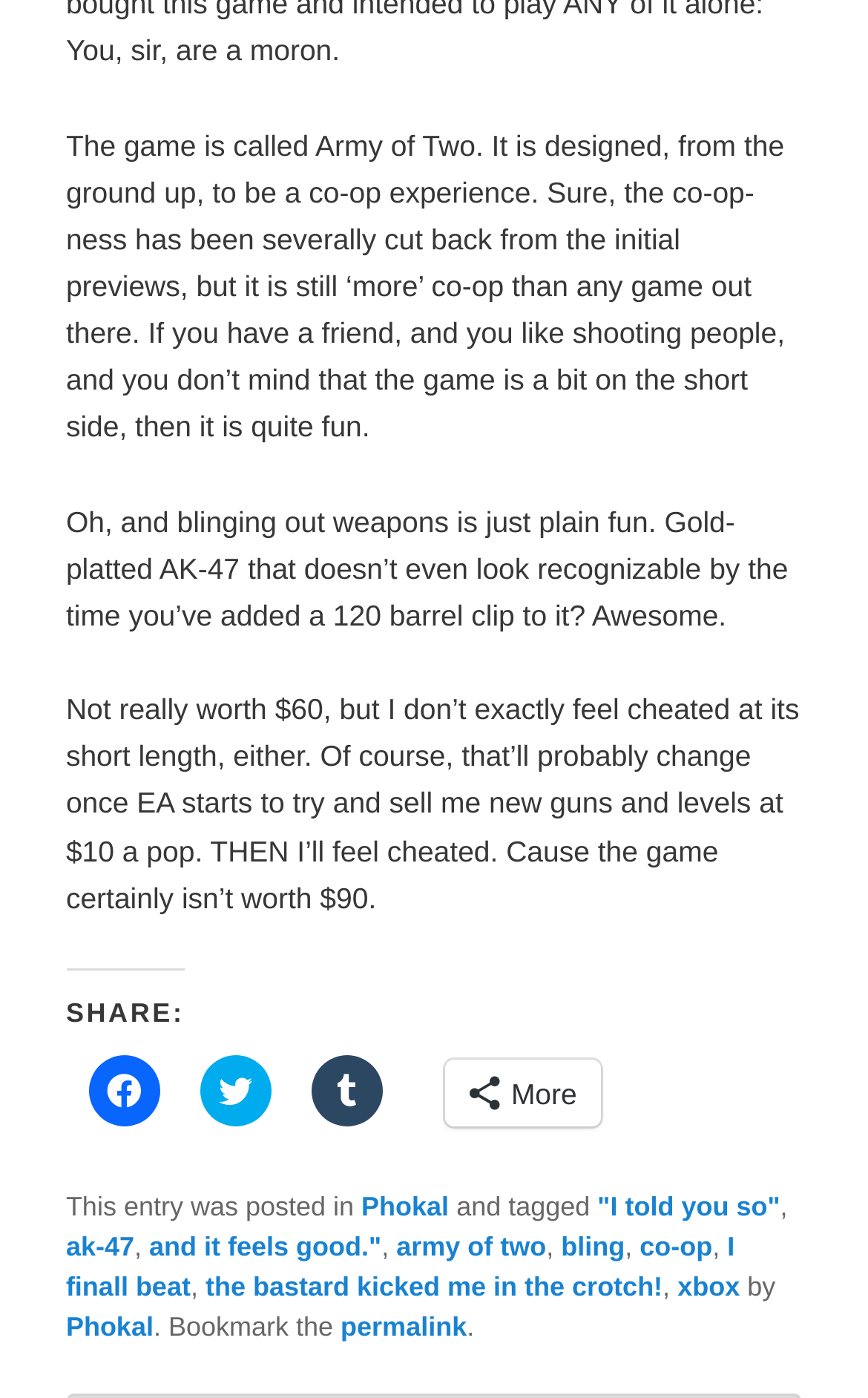Given the element description: ""I told you so"", predict the bounding box coordinates of the UI element it refers to, using four float numbers between 0 and 1, i.e., [left, top, right, bottom].

[0.688, 0.852, 0.899, 0.875]